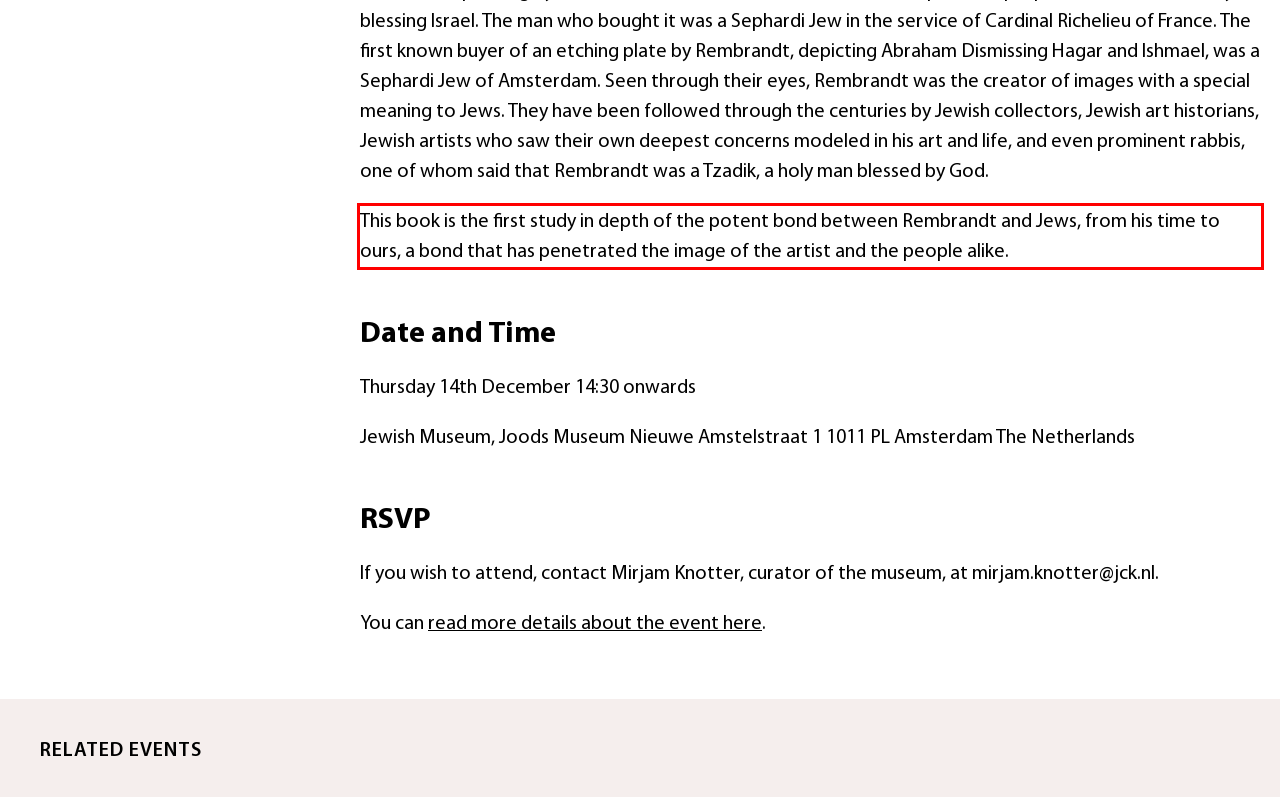Review the screenshot of the webpage and recognize the text inside the red rectangle bounding box. Provide the extracted text content.

This book is the first study in depth of the potent bond between Rembrandt and Jews, from his time to ours, a bond that has penetrated the image of the artist and the people alike.